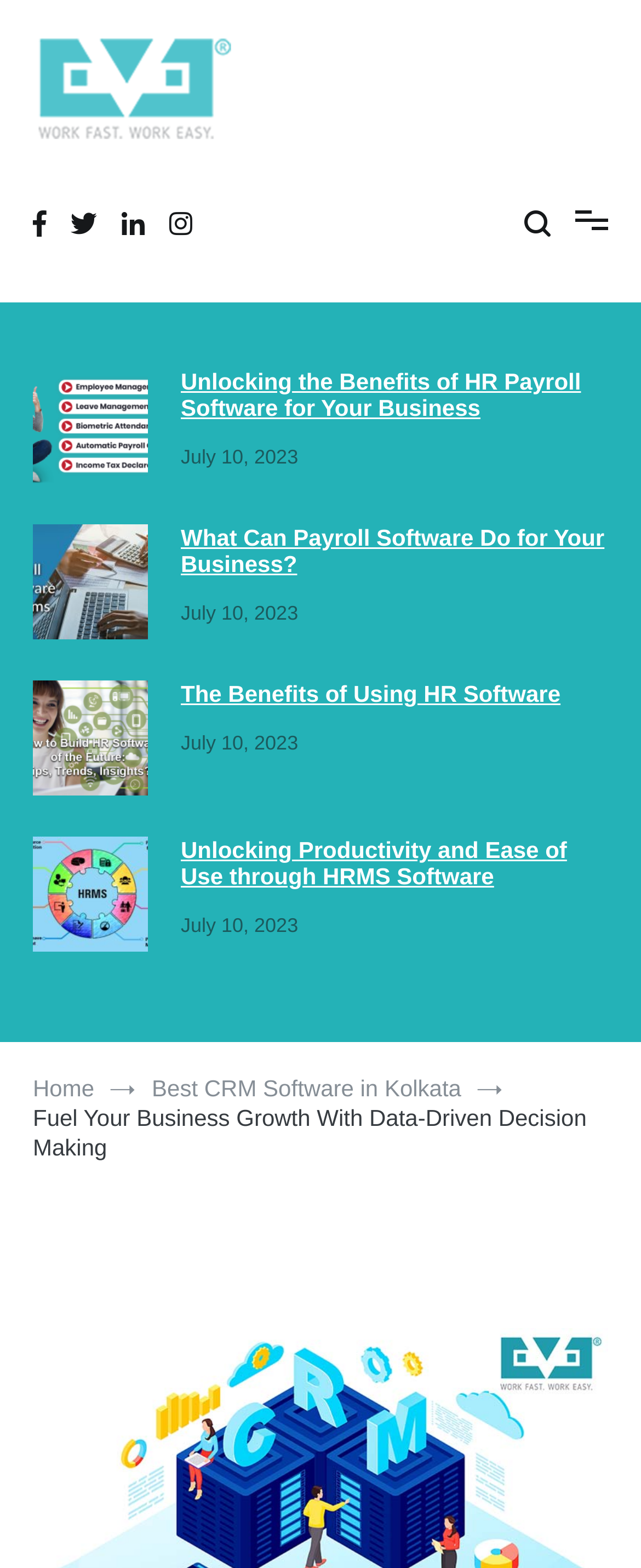Please determine the headline of the webpage and provide its content.

Fuel Your Business Growth With Data-Driven Decision Making